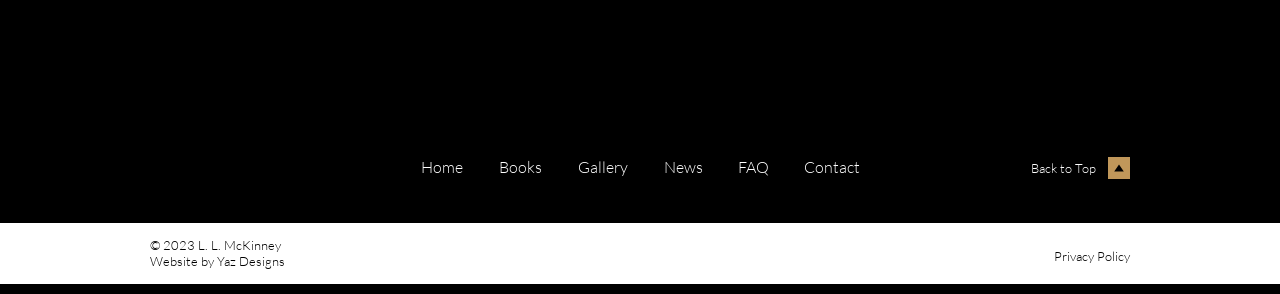Pinpoint the bounding box coordinates for the area that should be clicked to perform the following instruction: "go to home page".

[0.315, 0.514, 0.376, 0.626]